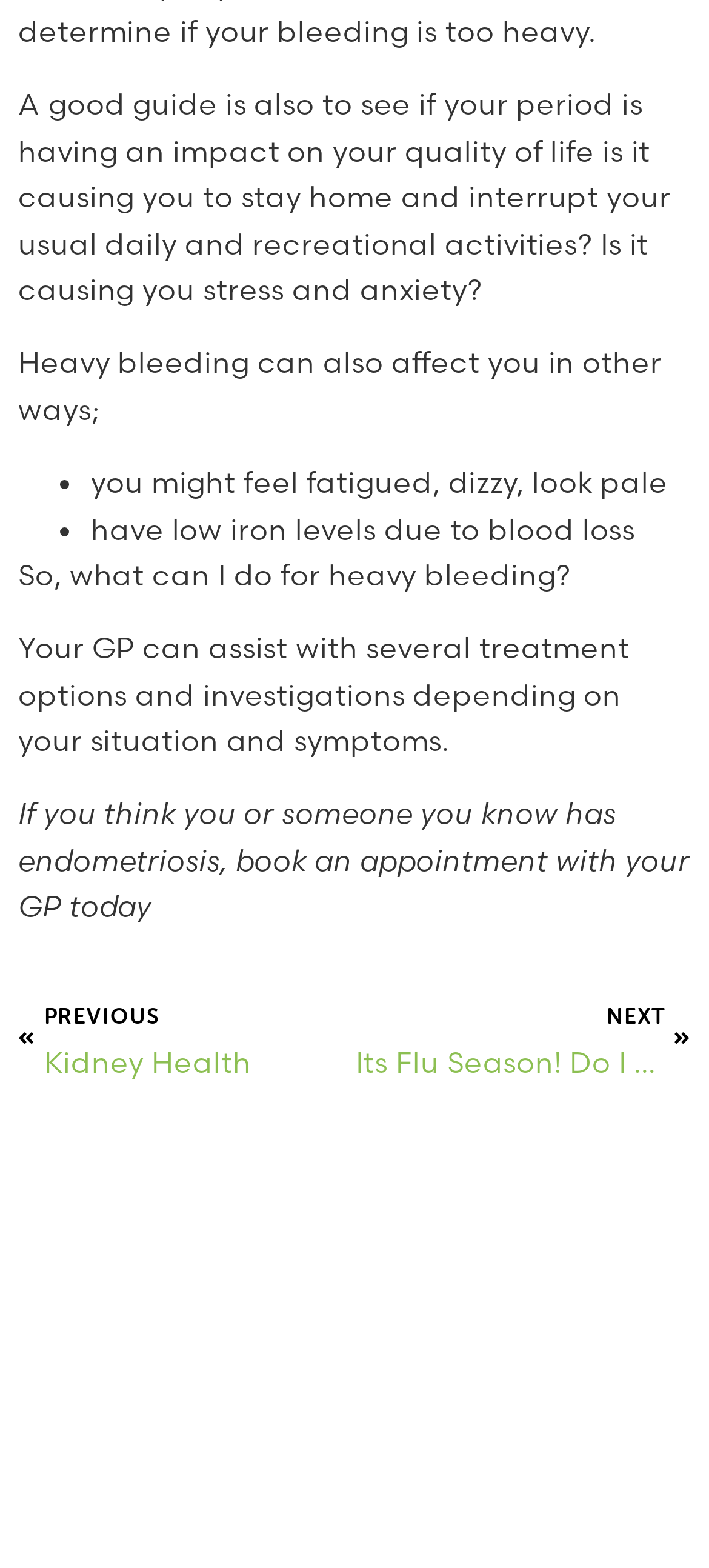What are the navigation options on this webpage?
Using the information presented in the image, please offer a detailed response to the question.

The webpage has navigation options at the bottom, allowing users to navigate to the previous article about kidney health or the next article about flu season and flu vaccinations.